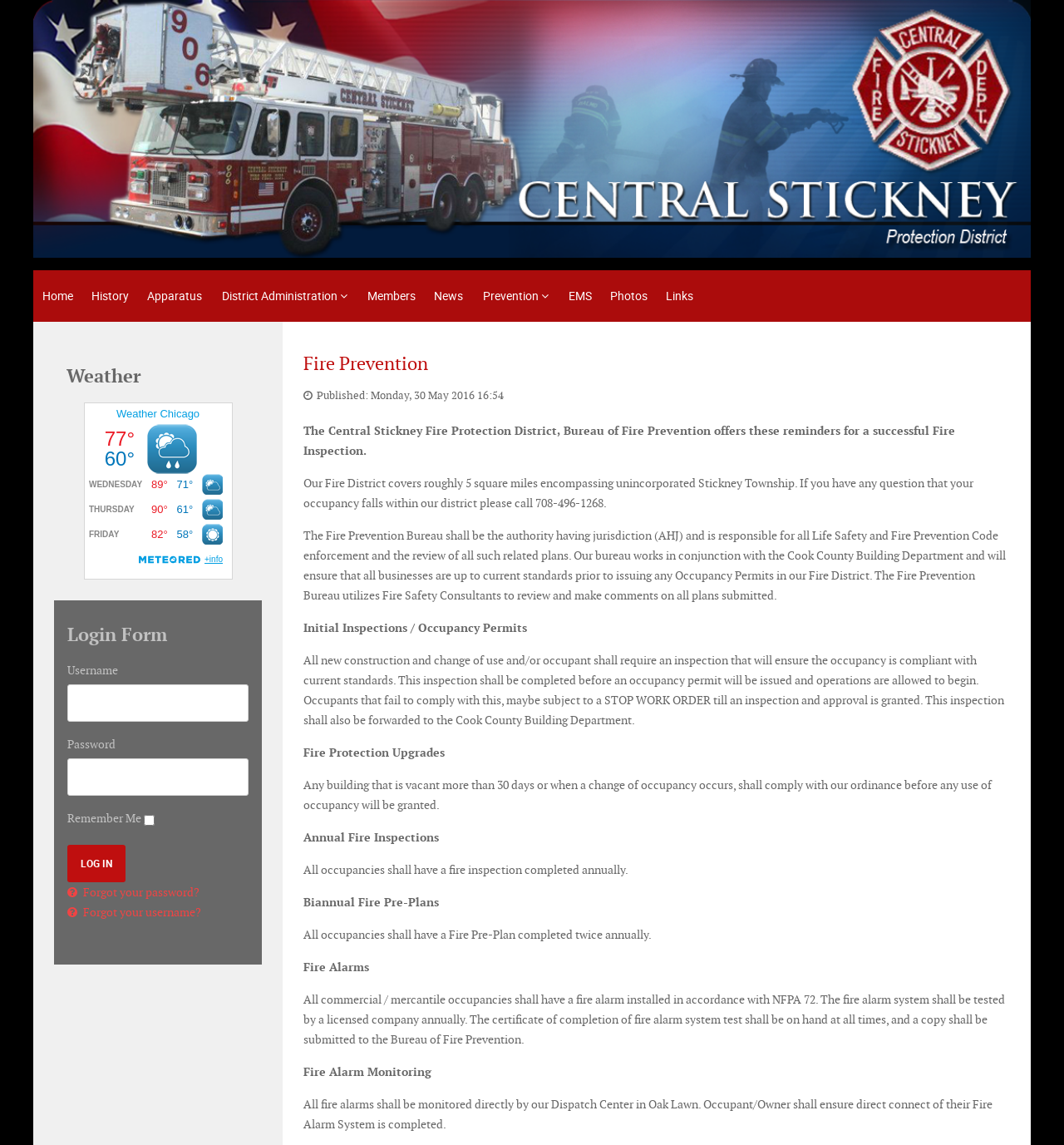What is the purpose of the Fire Prevention Bureau?
From the screenshot, supply a one-word or short-phrase answer.

Enforce Life Safety and Fire Prevention Code